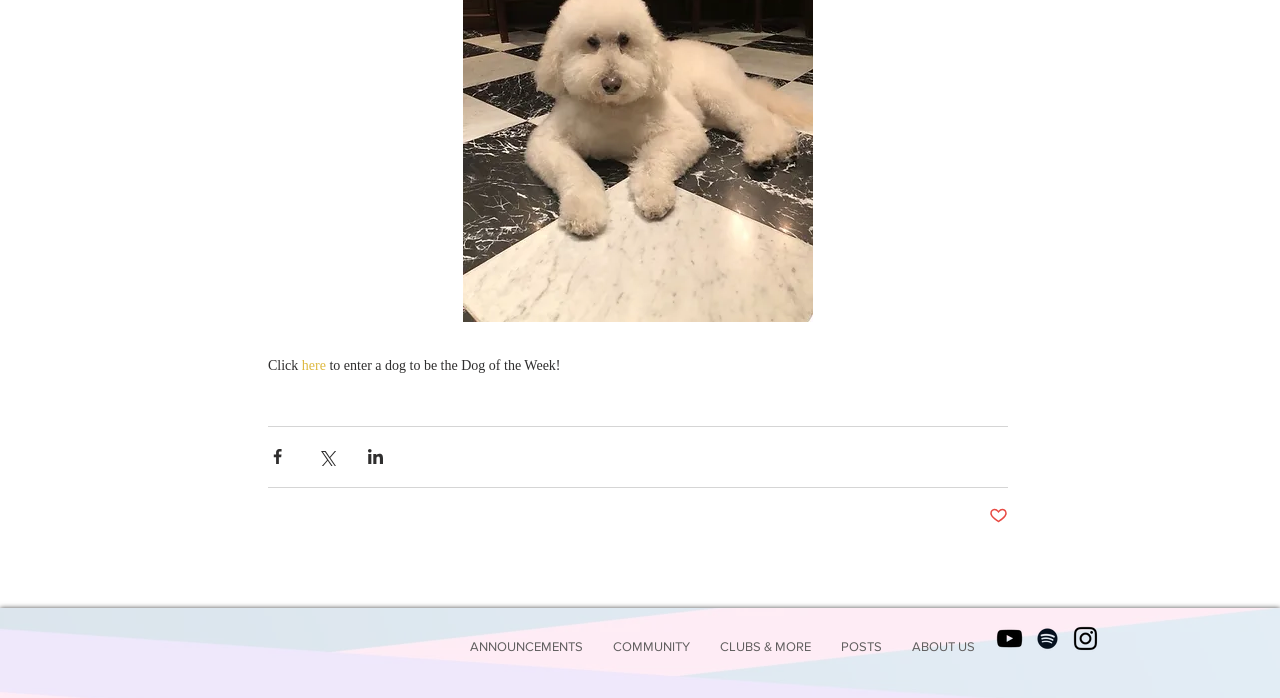Using the webpage screenshot and the element description aria-label="Black Instagram Icon", determine the bounding box coordinates. Specify the coordinates in the format (top-left x, top-left y, bottom-right x, bottom-right y) with values ranging from 0 to 1.

[0.836, 0.892, 0.86, 0.937]